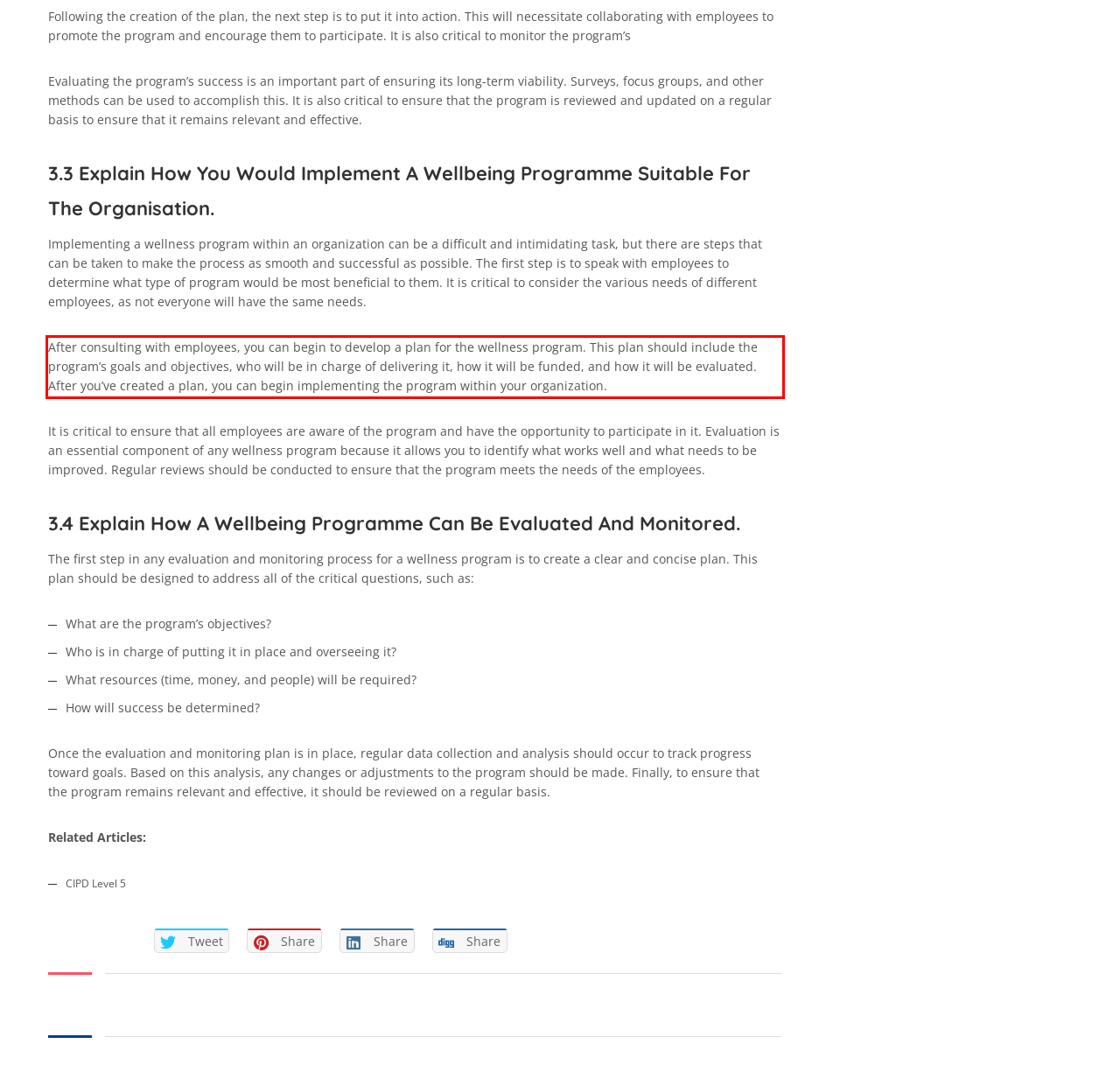Inspect the webpage screenshot that has a red bounding box and use OCR technology to read and display the text inside the red bounding box.

After consulting with employees, you can begin to develop a plan for the wellness program. This plan should include the program’s goals and objectives, who will be in charge of delivering it, how it will be funded, and how it will be evaluated. After you’ve created a plan, you can begin implementing the program within your organization.